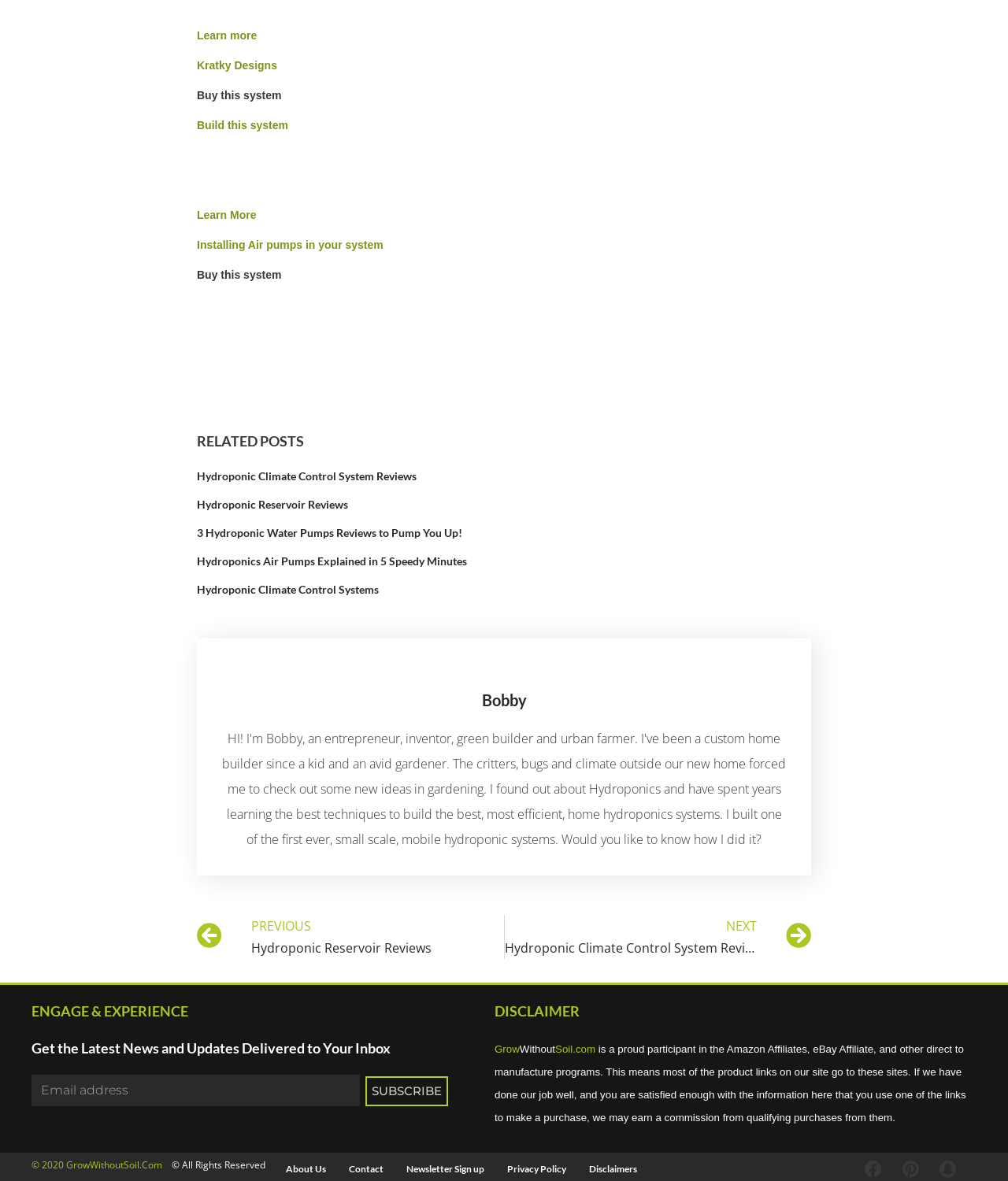What is the name of the person in the image?
Answer the question with just one word or phrase using the image.

Bobby